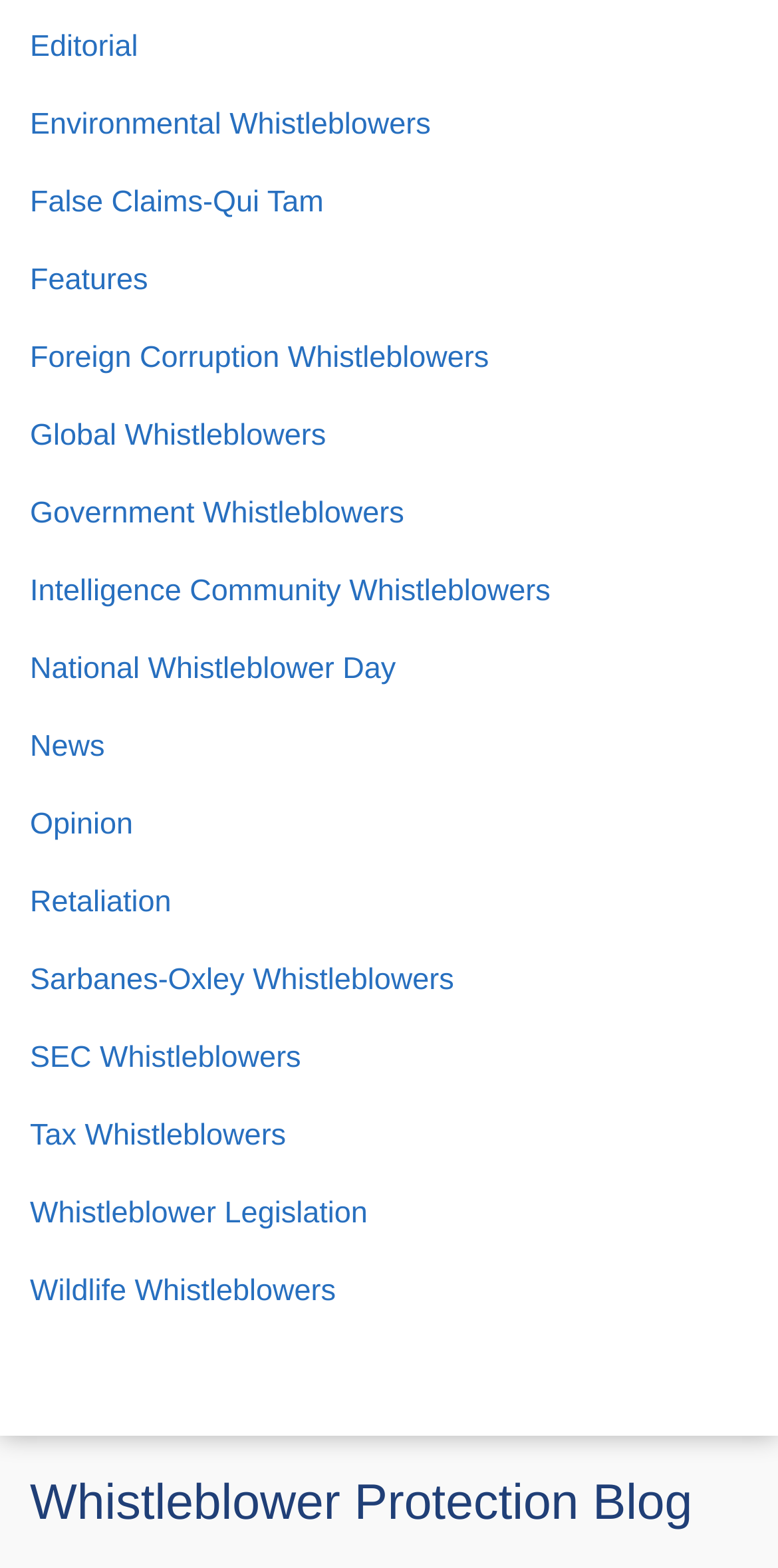Use a single word or phrase to answer the question:
What is the last link in the top section?

Wildlife Whistleblowers